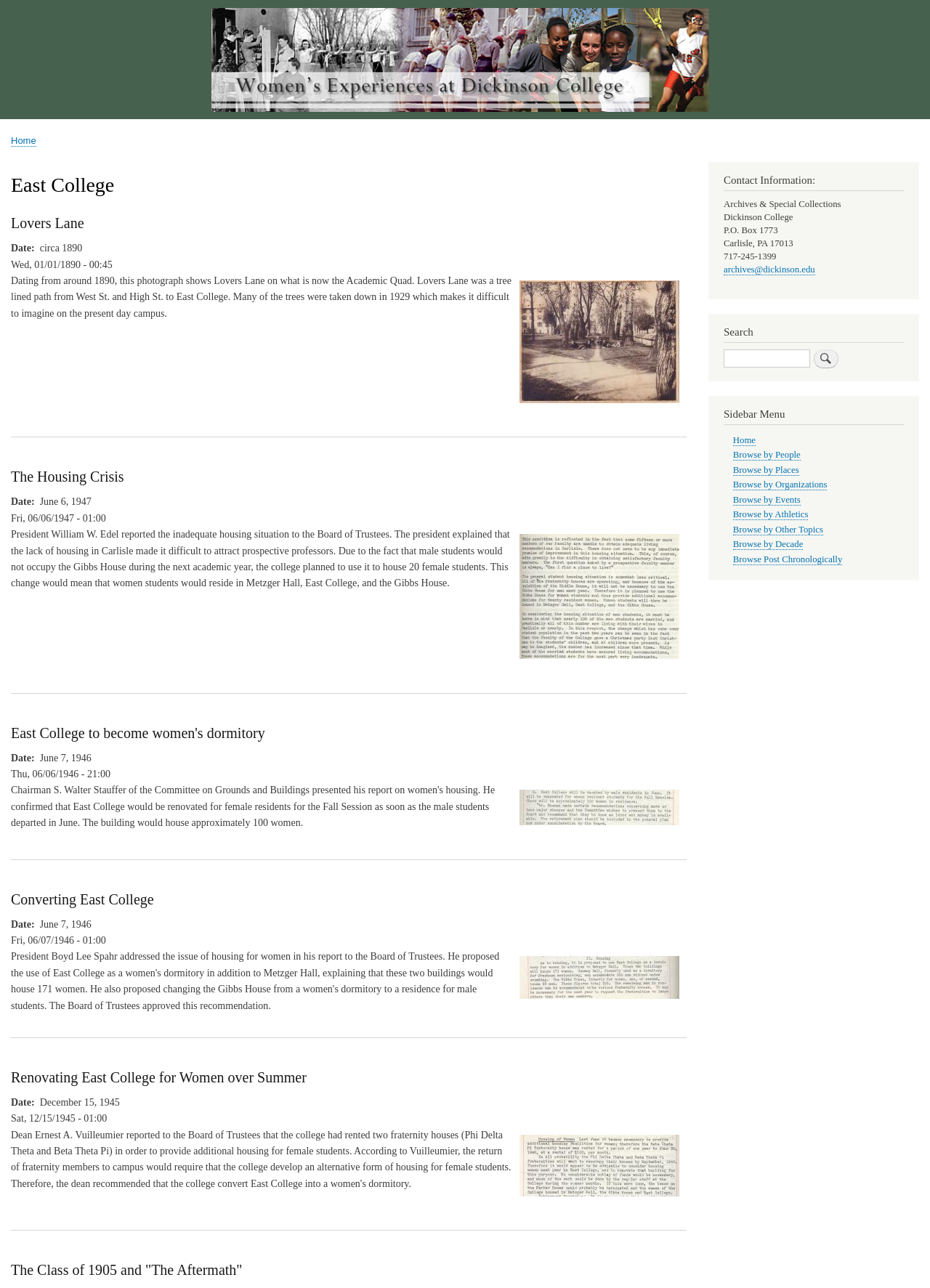Extract the bounding box coordinates for the UI element described as: "Home".

[0.012, 0.105, 0.039, 0.114]